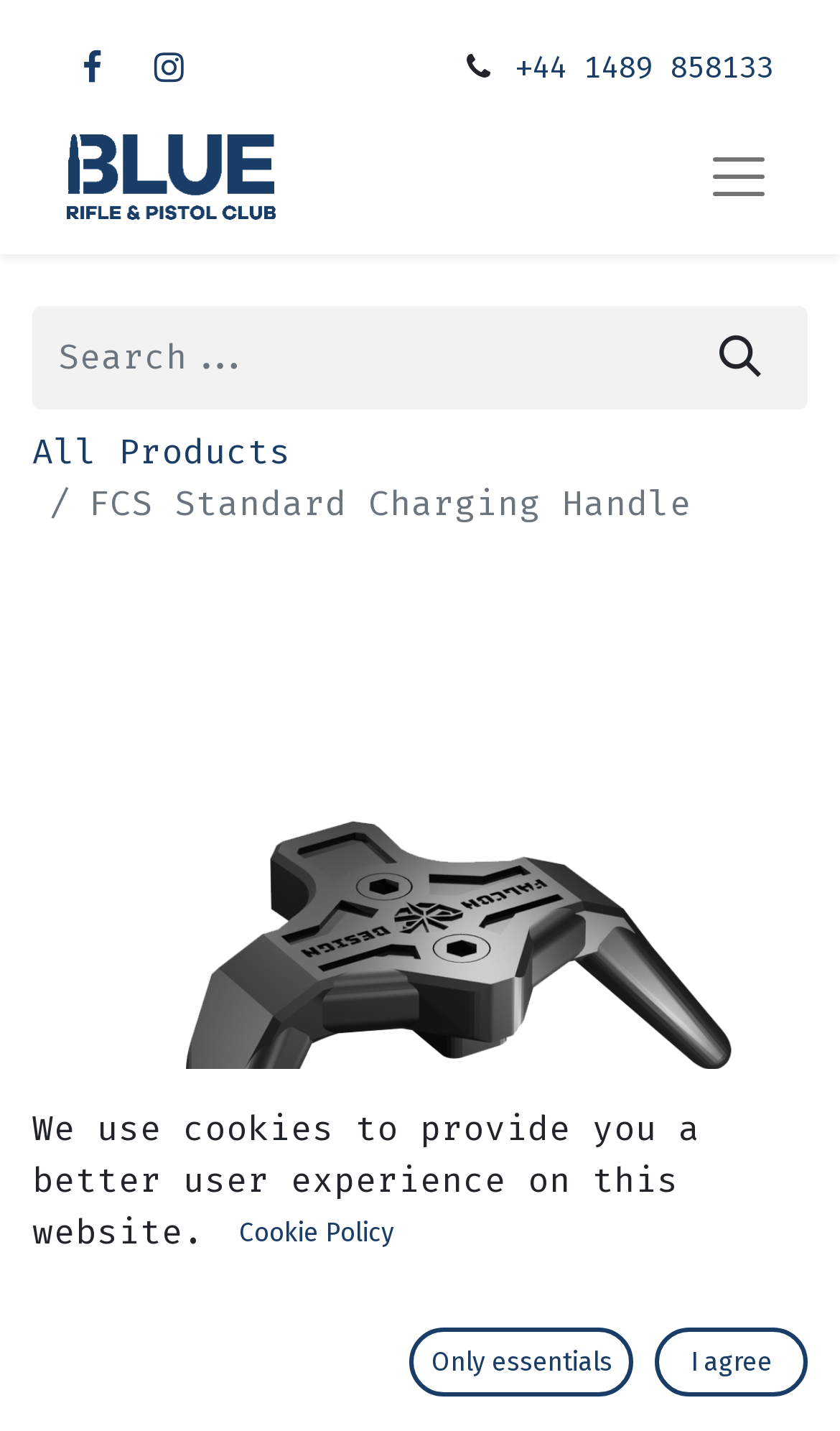Generate the text content of the main headline of the webpage.

FCS Standard Charging Handle